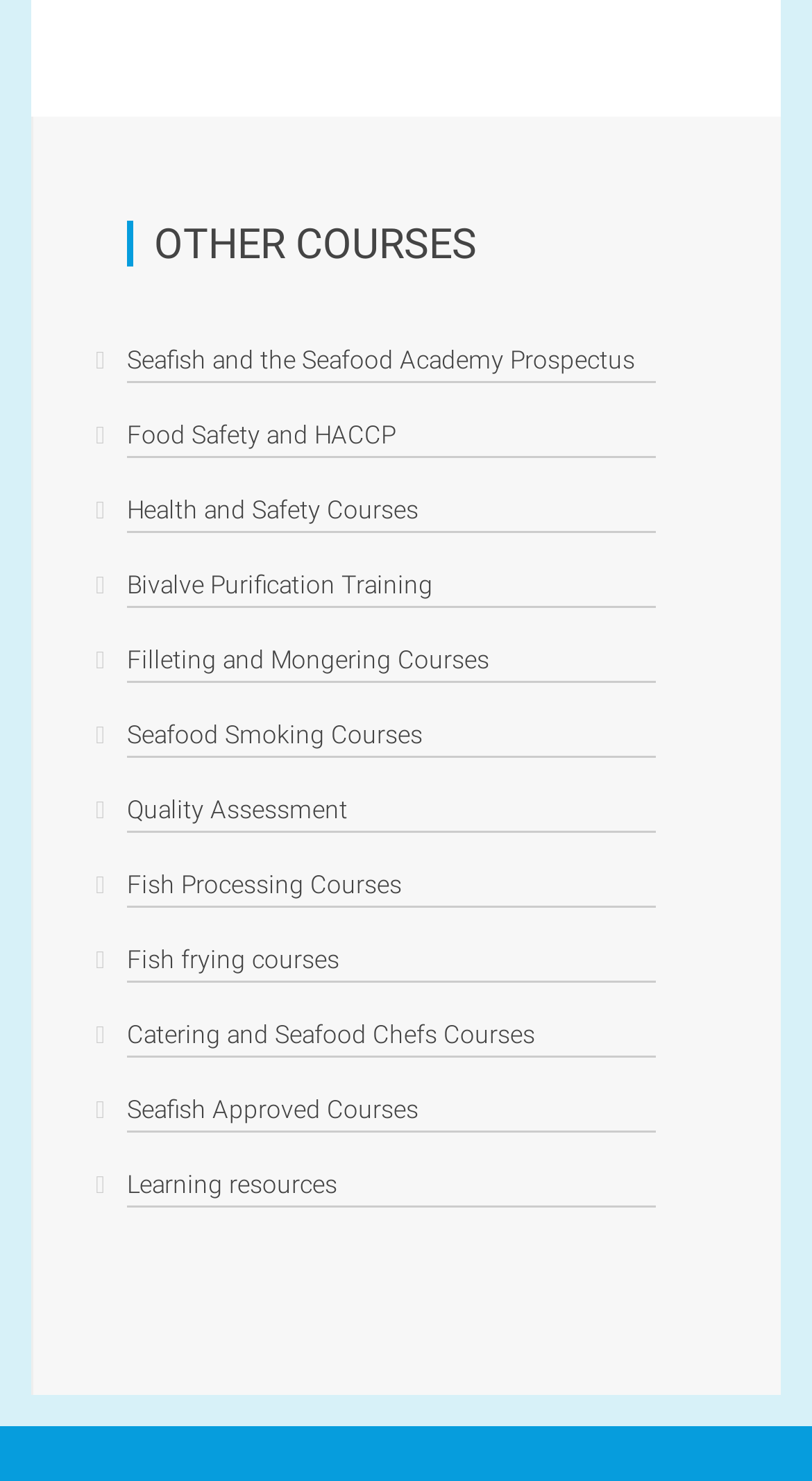Using the webpage screenshot, locate the HTML element that fits the following description and provide its bounding box: "Health and Safety Courses".

[0.156, 0.33, 0.808, 0.359]